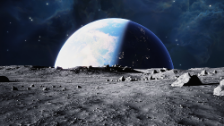Give a thorough caption for the picture.

The image depicts a captivating lunar landscape with a distant view of Earth looming prominently in the background. The foreground features a rugged, rocky surface typical of the Moon, with scattered stones and a gray, dusty terrain that highlights its desolate beauty. In the backdrop, Earth is partially illuminated, showcasing its vibrant blue and green hues against the vast blackness of space, contrasted by the twinkling stars scattered throughout the cosmic scene. This visual representation connects themes of space exploration and the ongoing scientific studies surrounding celestial bodies, particularly noting research regarding water preservation from lunar soil. The image serves as a striking reminder of our planet’s connection to the cosmos and the mysteries it holds.